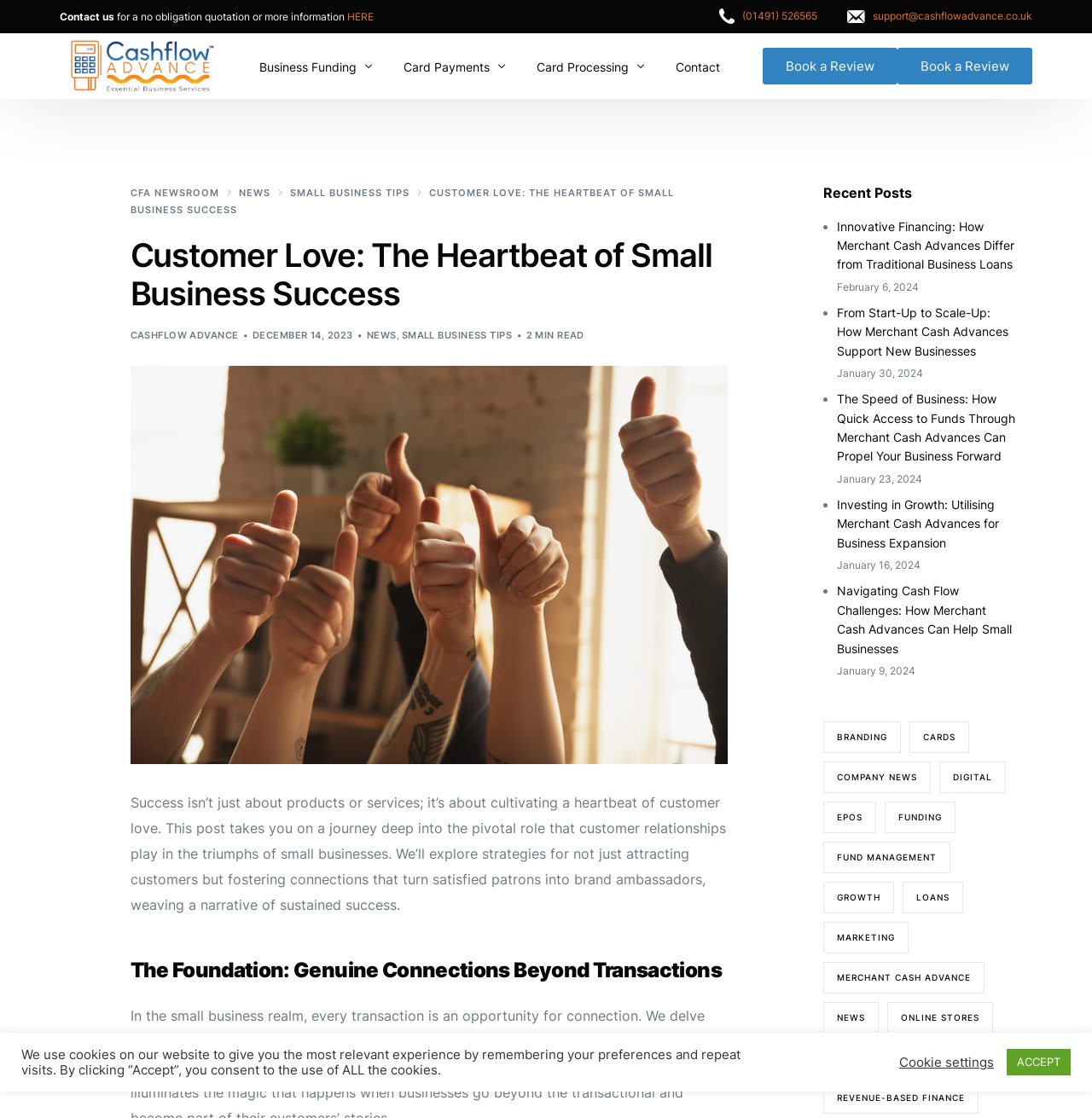Refer to the image and offer a detailed explanation in response to the question: What is the topic of the article 'Customer Love: The Heartbeat of Small Business Success'?

The article 'Customer Love: The Heartbeat of Small Business Success' is about the importance of customer relationships in small businesses, as indicated by the text 'Success isn’t just about products or services; it’s about cultivating a heartbeat of customer love'.